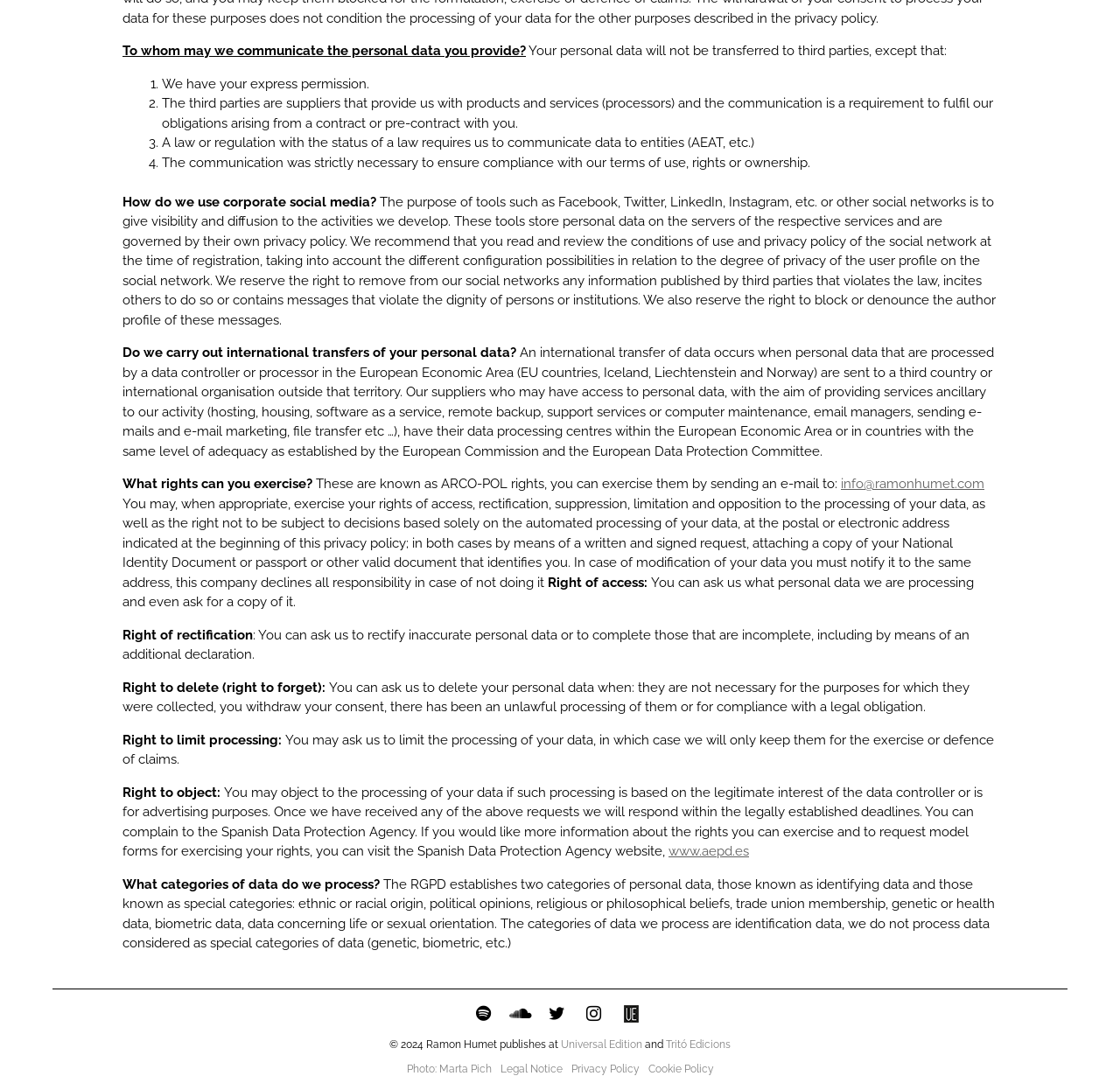What rights can you exercise regarding your personal data? Examine the screenshot and reply using just one word or a brief phrase.

ARCO-POL rights